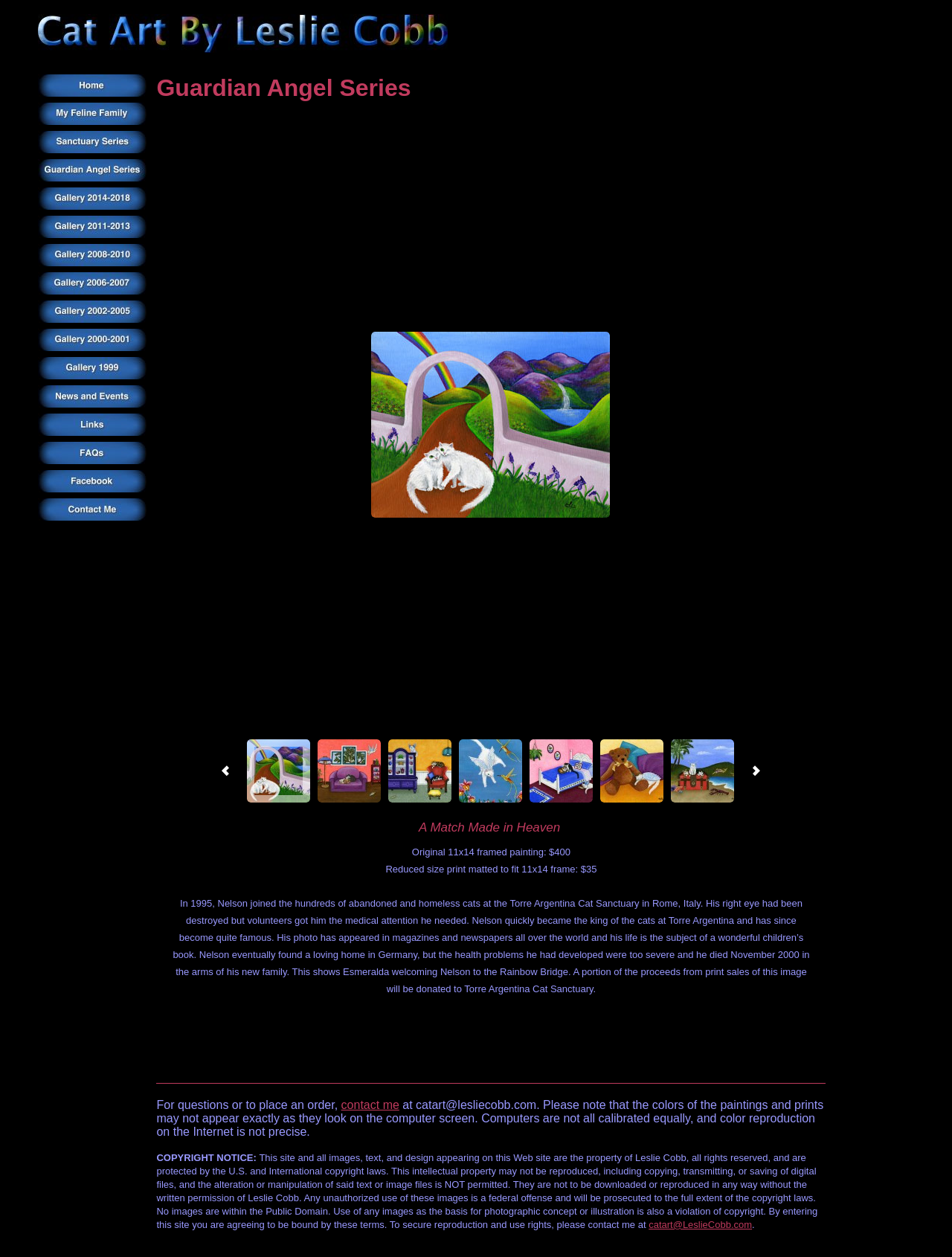Determine the bounding box coordinates of the clickable region to follow the instruction: "contact the artist".

[0.358, 0.874, 0.419, 0.884]